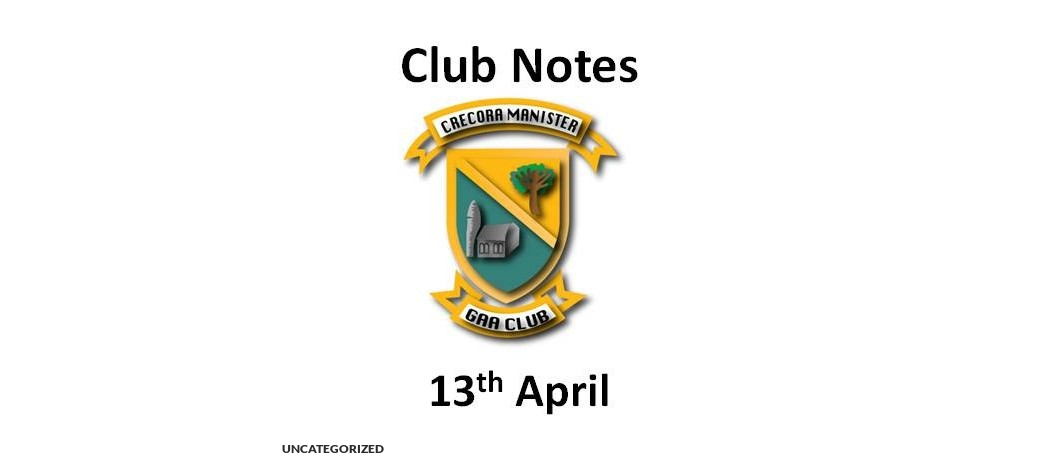Use a single word or phrase to answer the following:
What is the purpose of the layout?

Informing members